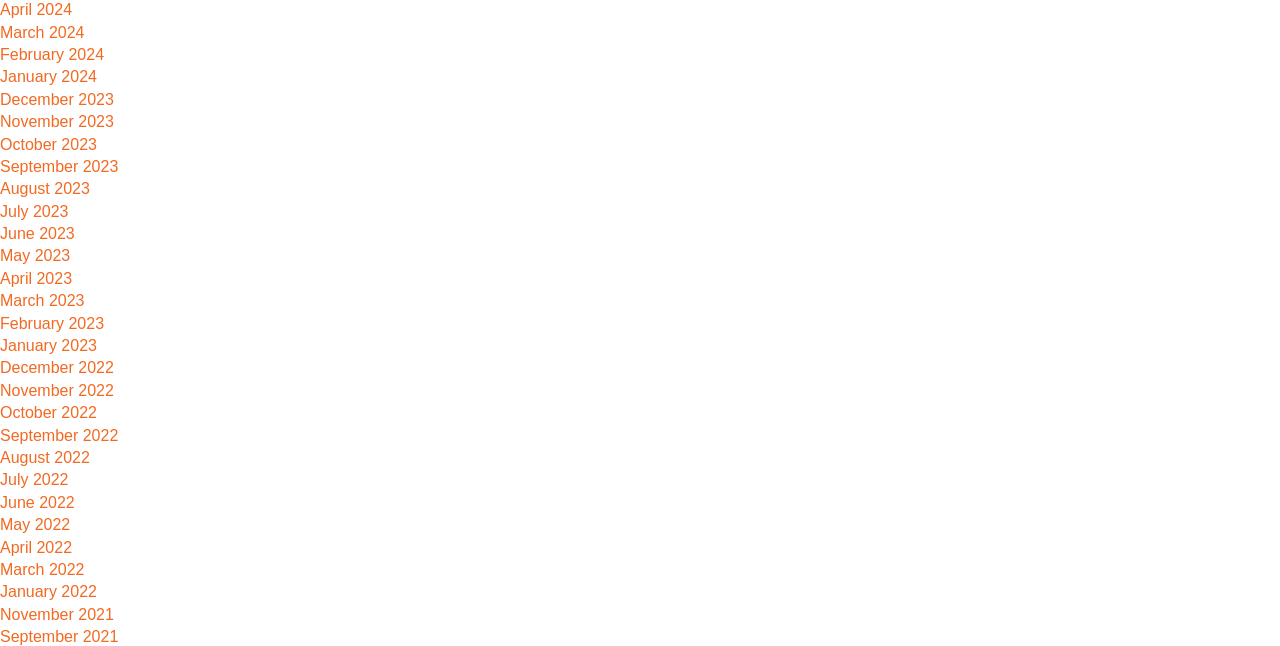What is the latest month listed on the webpage?
Provide a concise answer using a single word or phrase based on the image.

April 2024